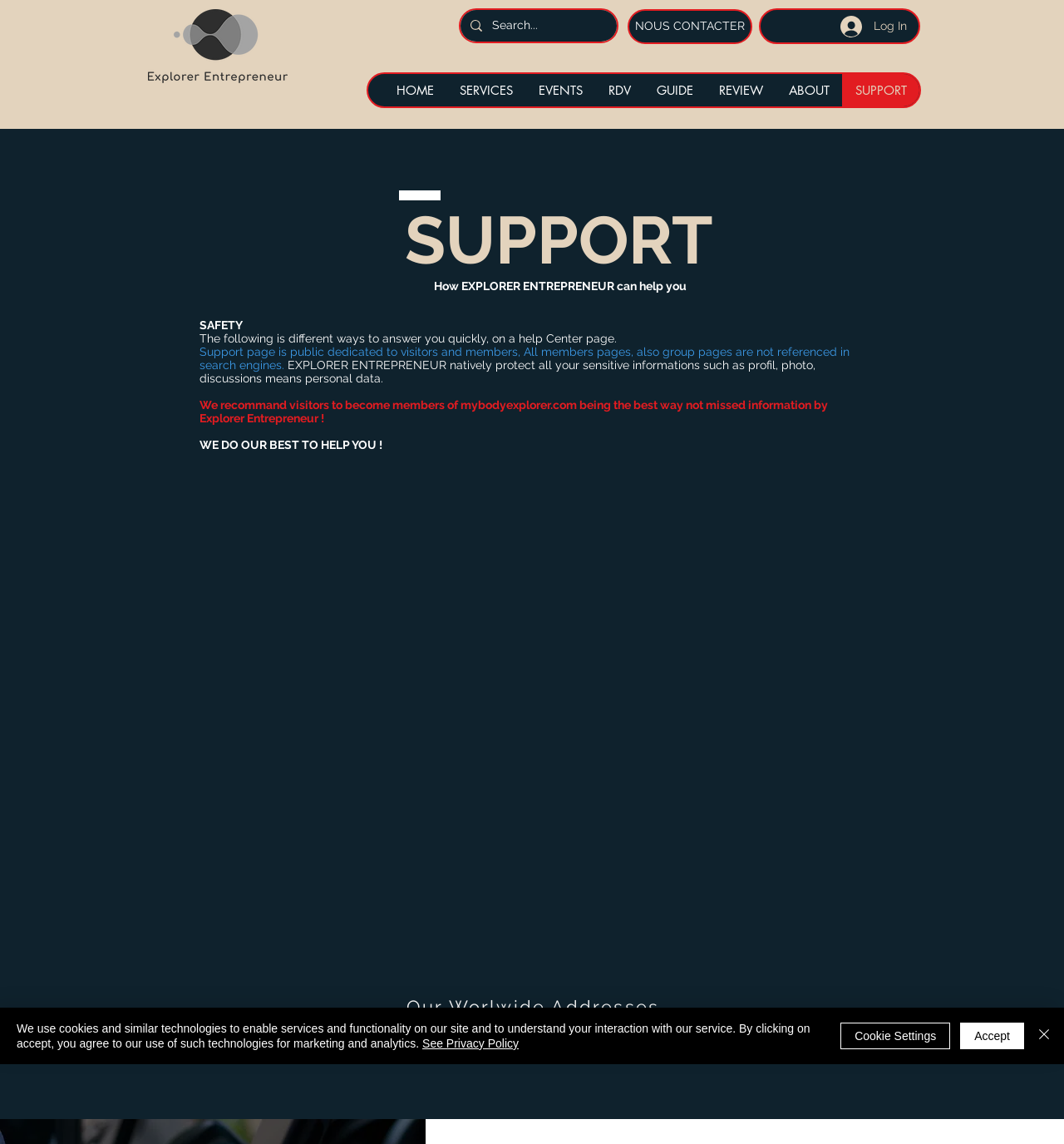What is the text on the search box?
Refer to the image and respond with a one-word or short-phrase answer.

Search...